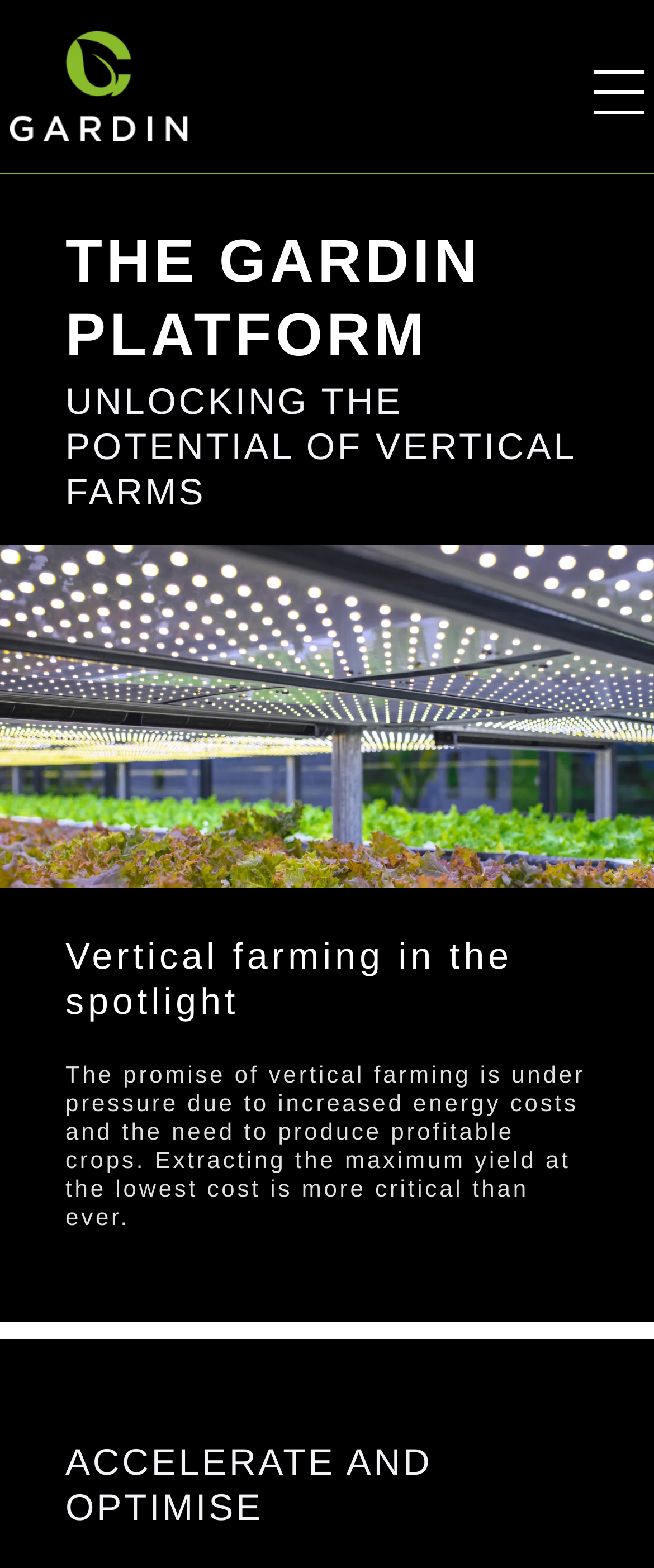Detail the various sections and features of the webpage.

The webpage appears to be the homepage of a company called Gardin, which focuses on agritech and vertical farming. At the top left corner, there is a logo of Gardin, accompanied by a link to the homepage. On the top right corner, there is a button, likely for navigation or login purposes.

The main navigation menu is located at the top center of the page, featuring links to various sections such as "PRODUCT", "HOW IT WORKS", "VERTICAL FARMS", "GLASSHOUSE", "SEEDBREEDERS", "F.A.Q.", "NEWS", and "CONTACT US". These links are arranged in a horizontal row, with "PRODUCT" on the left and "CONTACT US" on the right.

Below the navigation menu, there are three headings that introduce the company's mission and focus. The first heading, "THE GARDIN PLATFORM", is followed by a subheading, "UNLOCKING THE POTENTIAL OF VERTICAL FARMS". The third heading, "Vertical farming in the spotlight", is positioned below the first two headings.

Under the third heading, there is a paragraph of text that discusses the challenges and importance of vertical farming, highlighting the need to maximize yield while minimizing costs. This text is positioned near the bottom left corner of the page.

Finally, at the very bottom of the page, there is another heading, "ACCELERATE AND OPTIMISE", which may be related to the company's solutions or services.